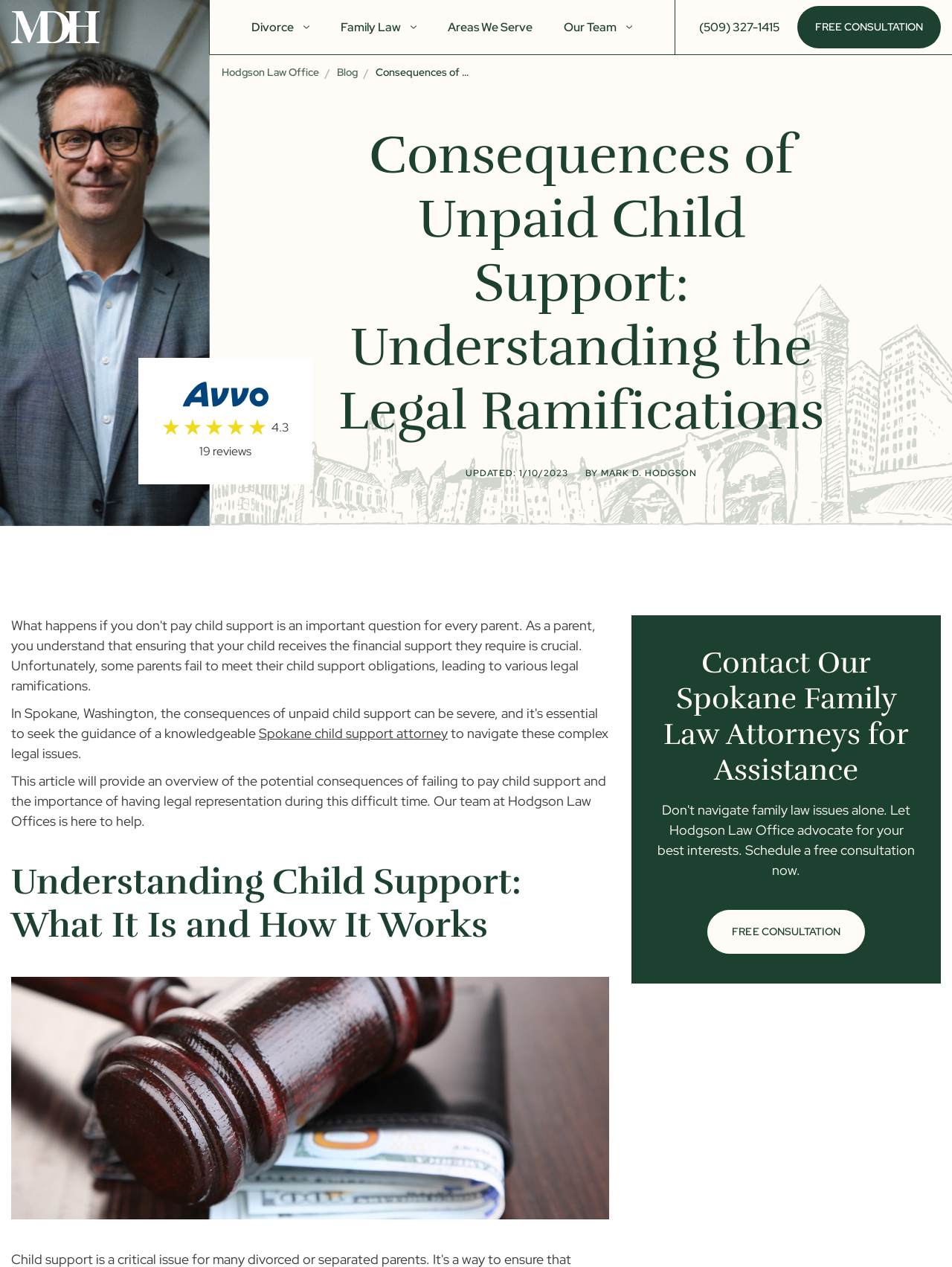Determine the bounding box coordinates of the area to click in order to meet this instruction: "Request a 'FREE CONSULTATION'".

[0.837, 0.005, 0.988, 0.038]